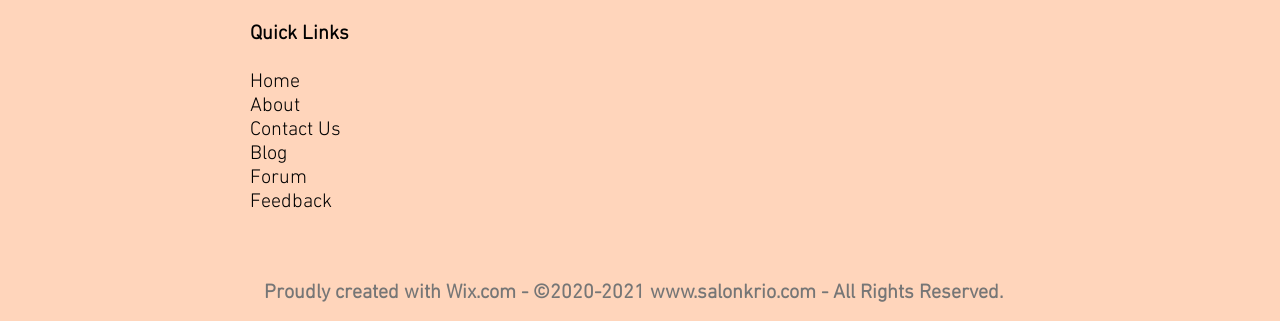Respond to the following question using a concise word or phrase: 
How many main sections are there?

6